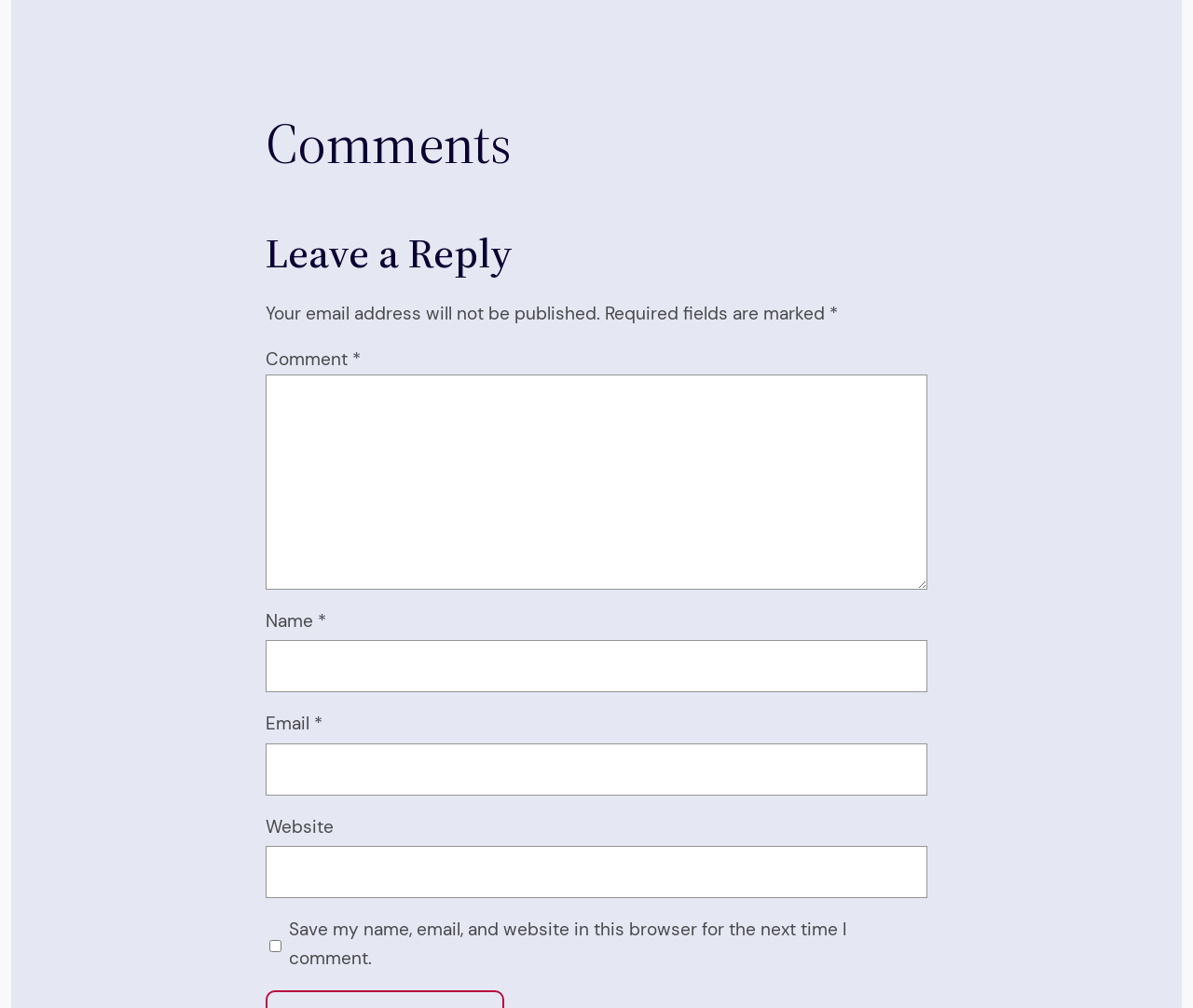Please provide the bounding box coordinate of the region that matches the element description: Support. Coordinates should be in the format (top-left x, top-left y, bottom-right x, bottom-right y) and all values should be between 0 and 1.

None